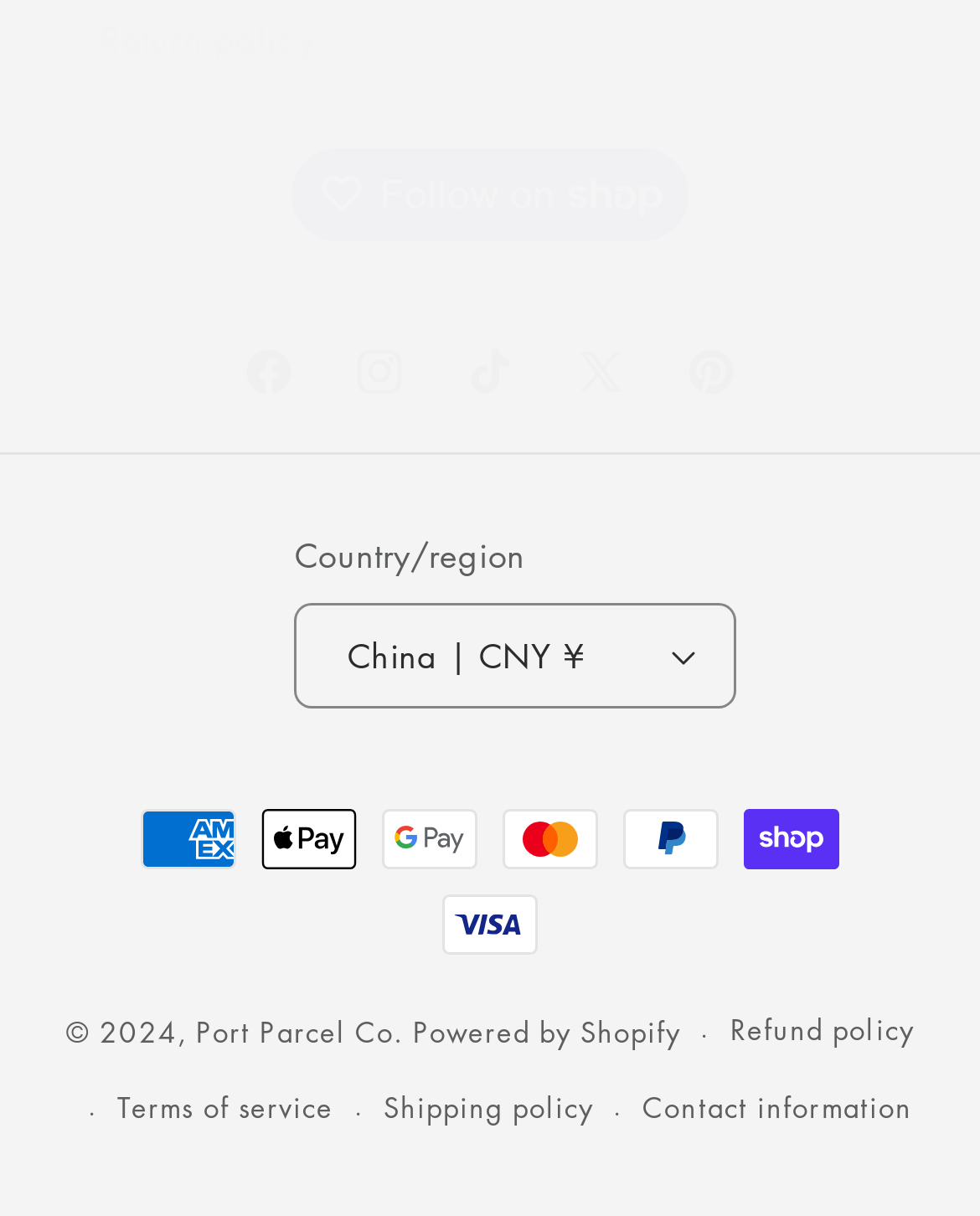What is the copyright year?
Please use the image to deliver a detailed and complete answer.

The copyright year is 2024 because the StaticText element with ID 187 has the text '© 2024,'.